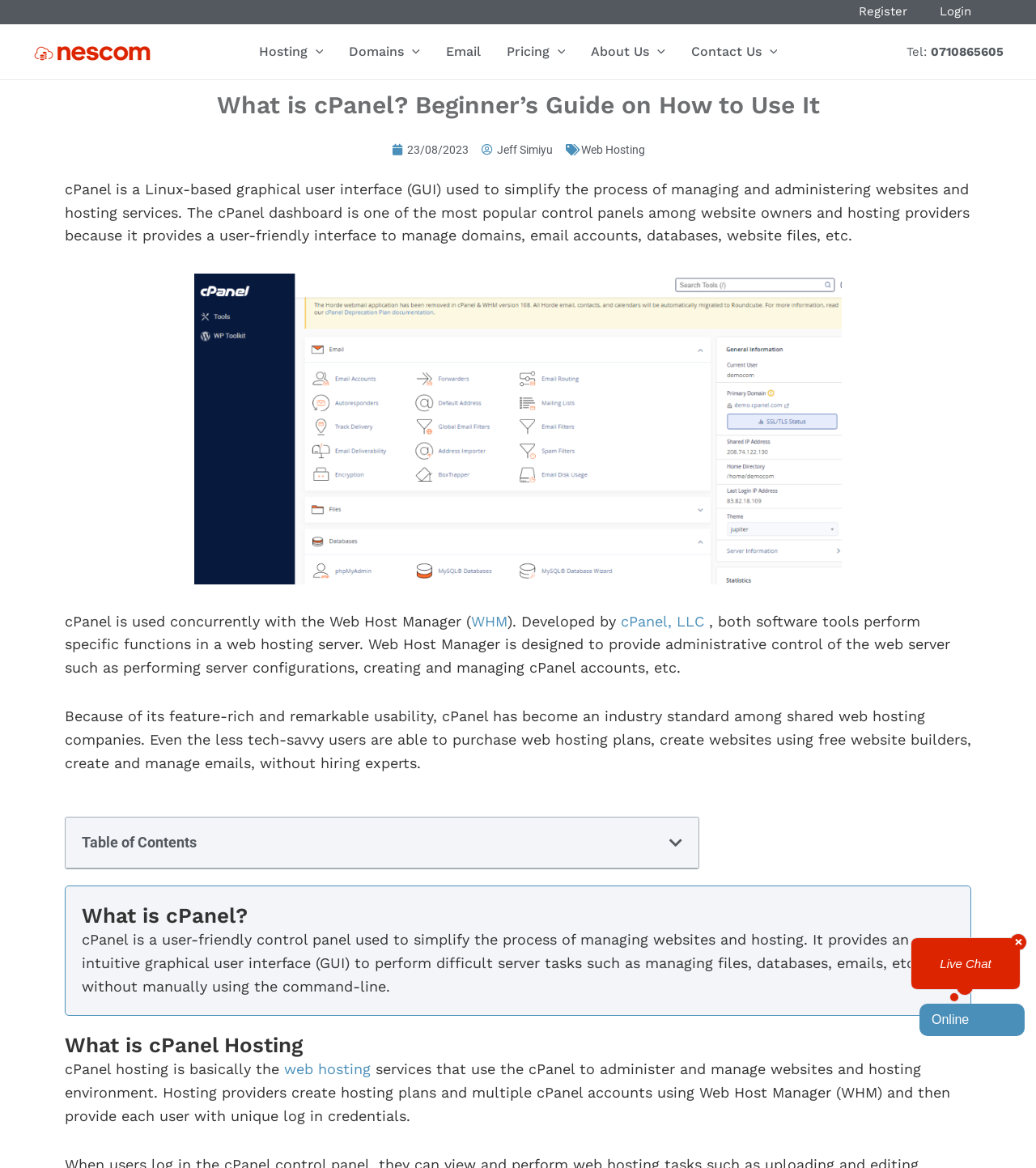What is the author of the article?
Please give a detailed answer to the question using the information shown in the image.

The author of the article is mentioned as Jeff Simiyu, which is provided as a link on the webpage. This information is displayed along with the date of the article, 23/08/2023.